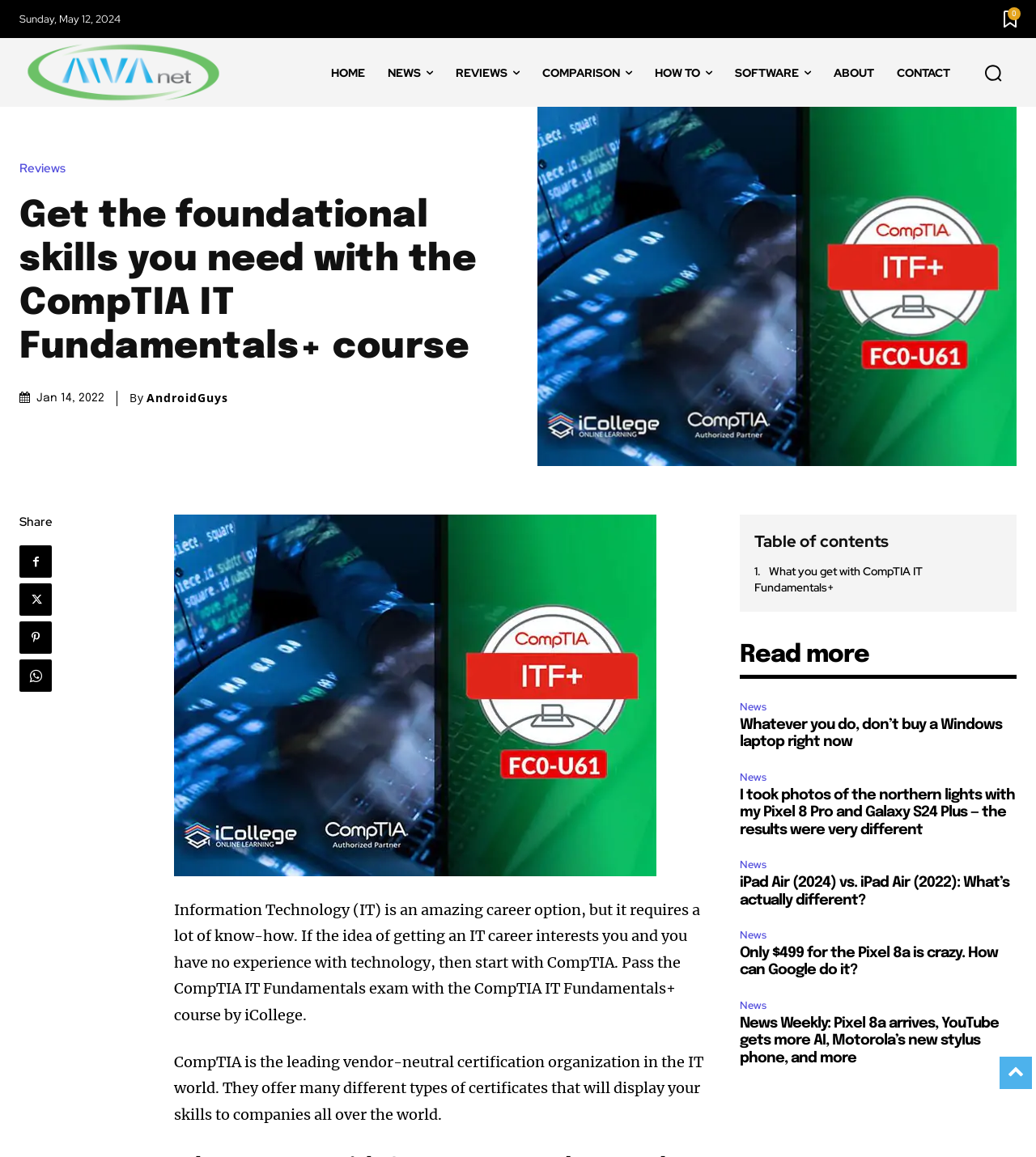What is the date displayed at the top of the webpage?
Based on the screenshot, give a detailed explanation to answer the question.

I found the date by looking at the top of the webpage, where I saw a static text element with the content 'Sunday, May 12, 2024'.